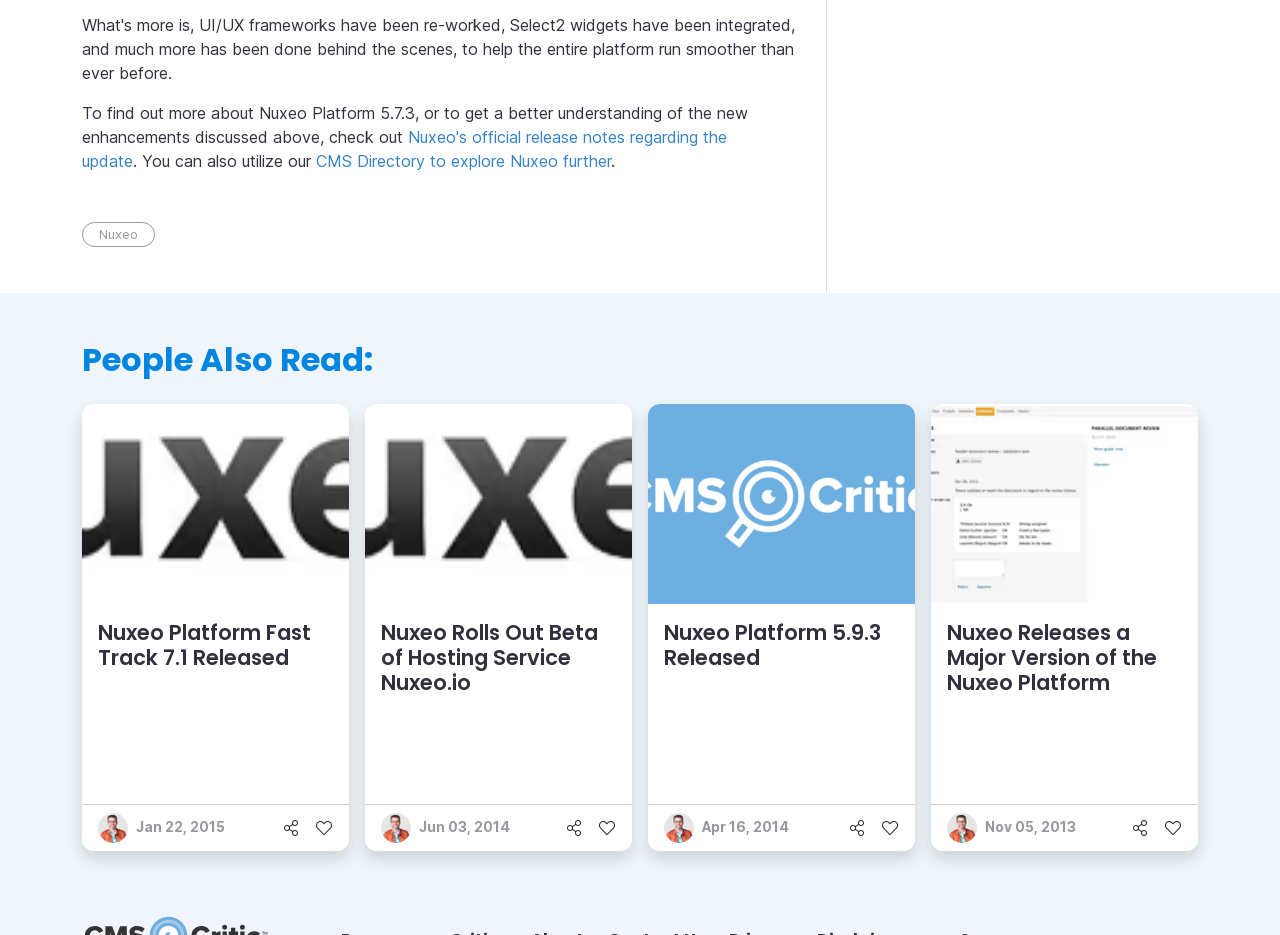Pinpoint the bounding box coordinates of the area that must be clicked to complete this instruction: "Check out Nuxeo's official release notes regarding the update".

[0.064, 0.136, 0.568, 0.183]